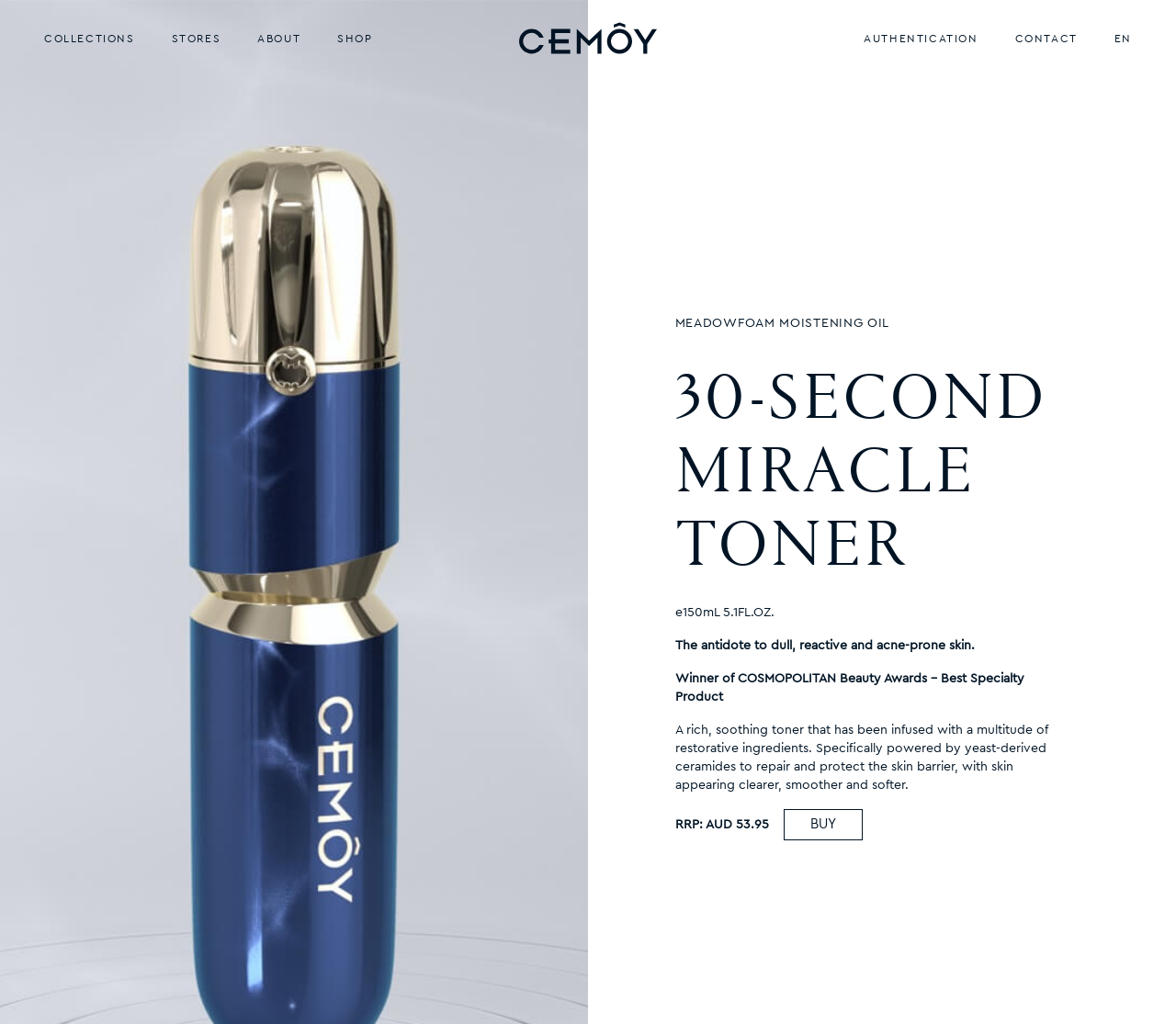Pinpoint the bounding box coordinates of the clickable area needed to execute the instruction: "Click the COLLECTIONS link". The coordinates should be specified as four float numbers between 0 and 1, i.e., [left, top, right, bottom].

[0.025, 0.027, 0.127, 0.048]